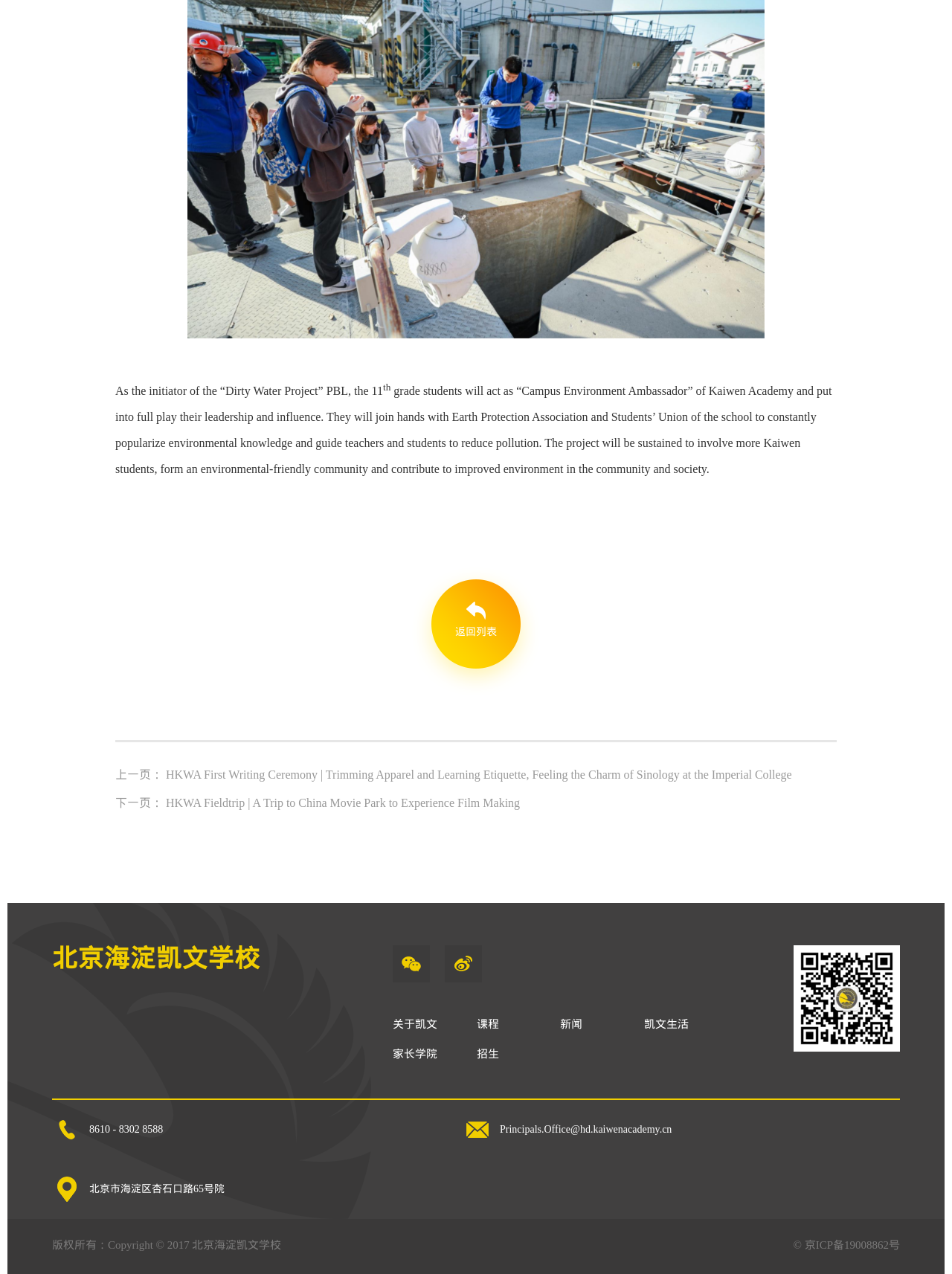Please provide a brief answer to the following inquiry using a single word or phrase:
How many links are there in the footer?

6